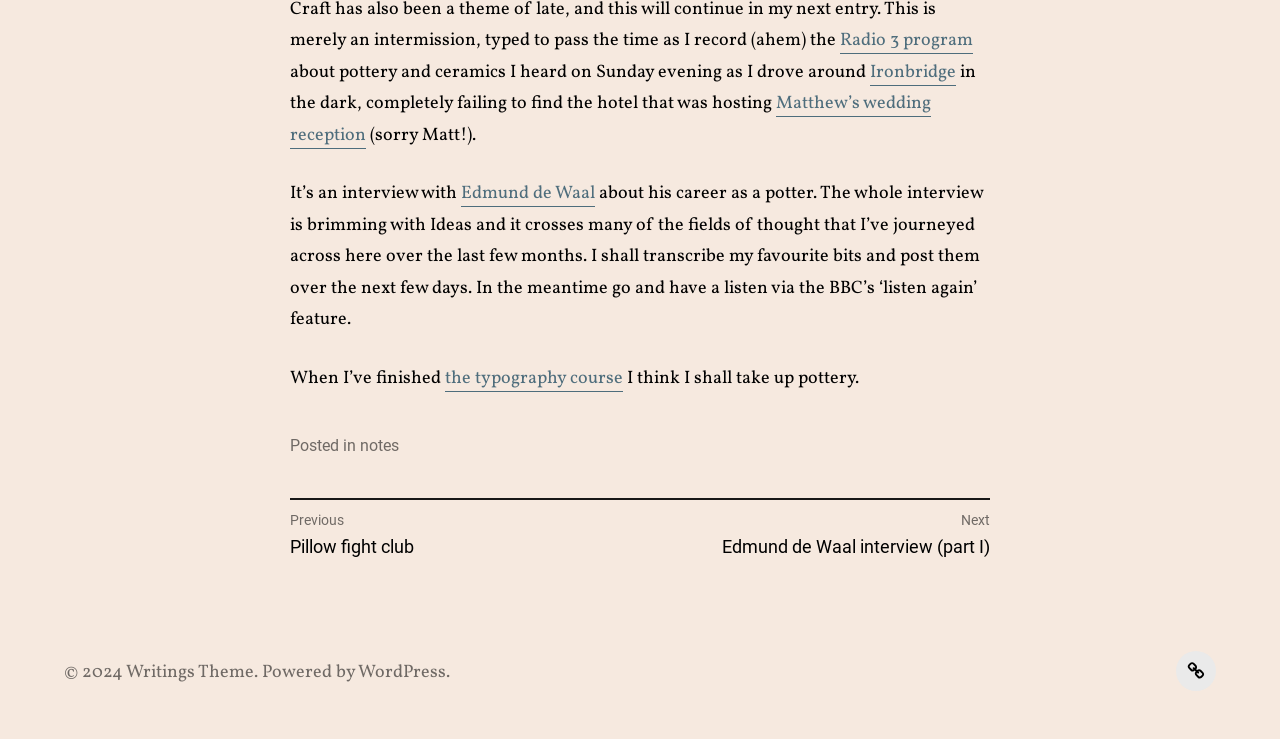Locate the bounding box coordinates of the area to click to fulfill this instruction: "learn about Edmund de Waal". The bounding box should be presented as four float numbers between 0 and 1, in the order [left, top, right, bottom].

[0.36, 0.245, 0.465, 0.28]